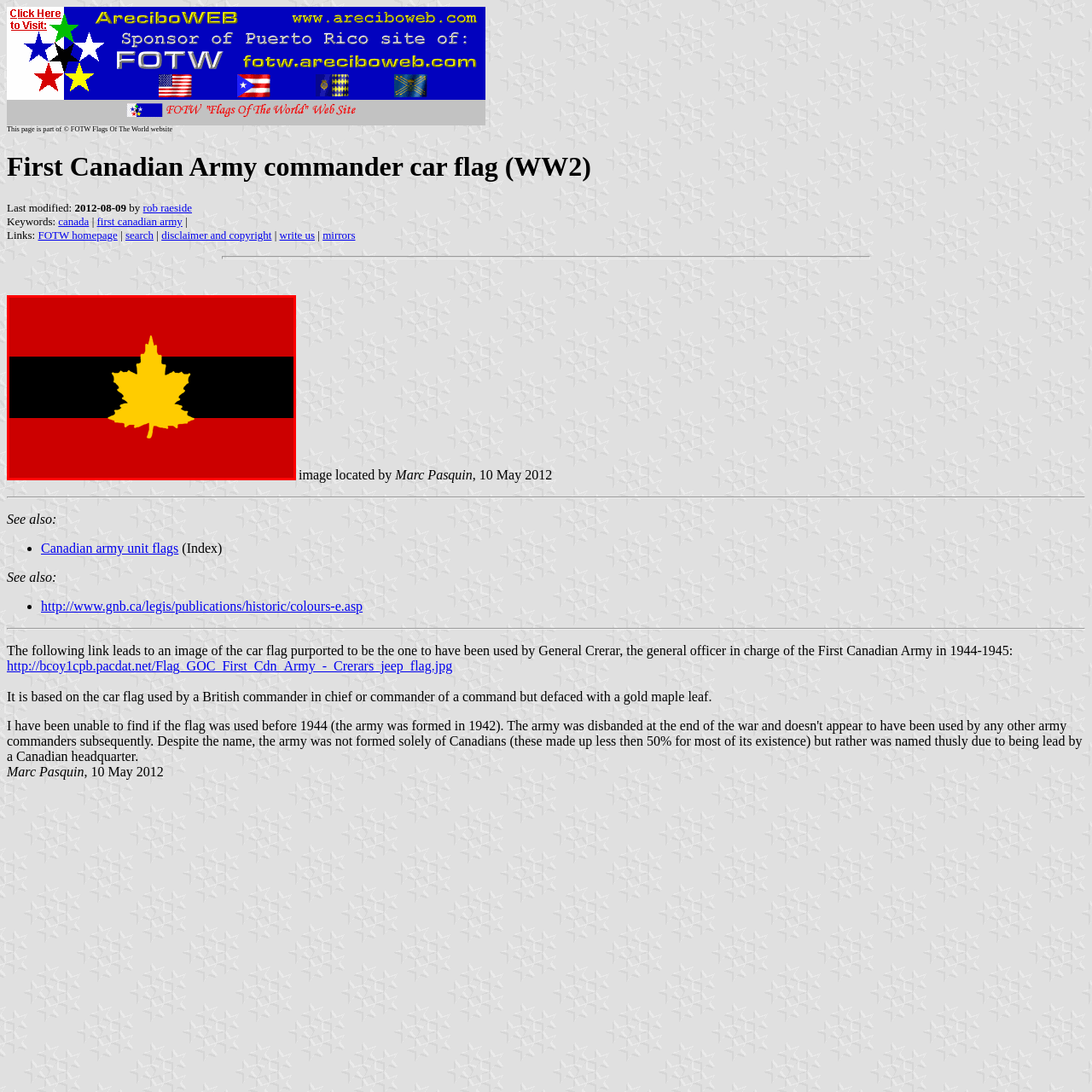Direct your attention to the area enclosed by the green rectangle and deliver a comprehensive answer to the subsequent question, using the image as your reference: 
Who commanded the First Canadian Army from 1944 to 1945?

According to the caption, General Harry Crerar was the commander of the First Canadian Army from 1944 to 1945, and this flag is specifically associated with him.